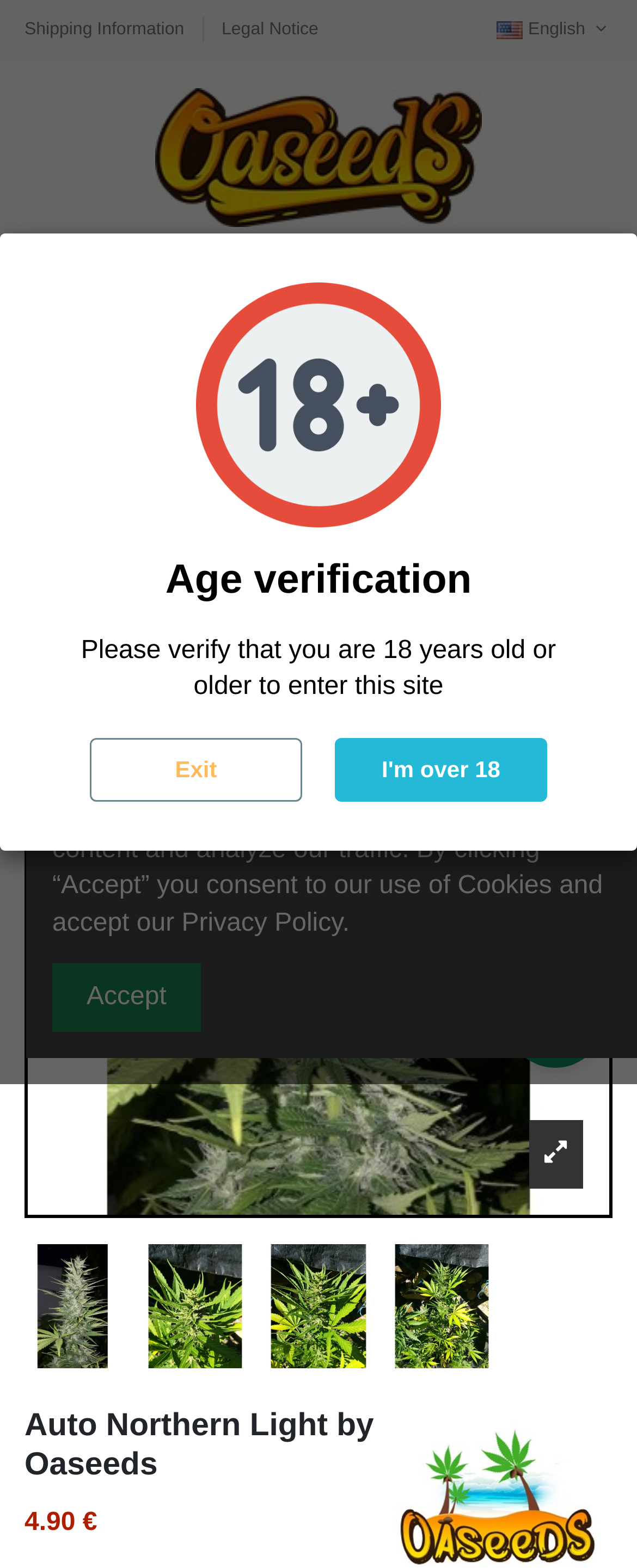Kindly provide the bounding box coordinates of the section you need to click on to fulfill the given instruction: "Go to Home".

[0.038, 0.221, 0.136, 0.238]